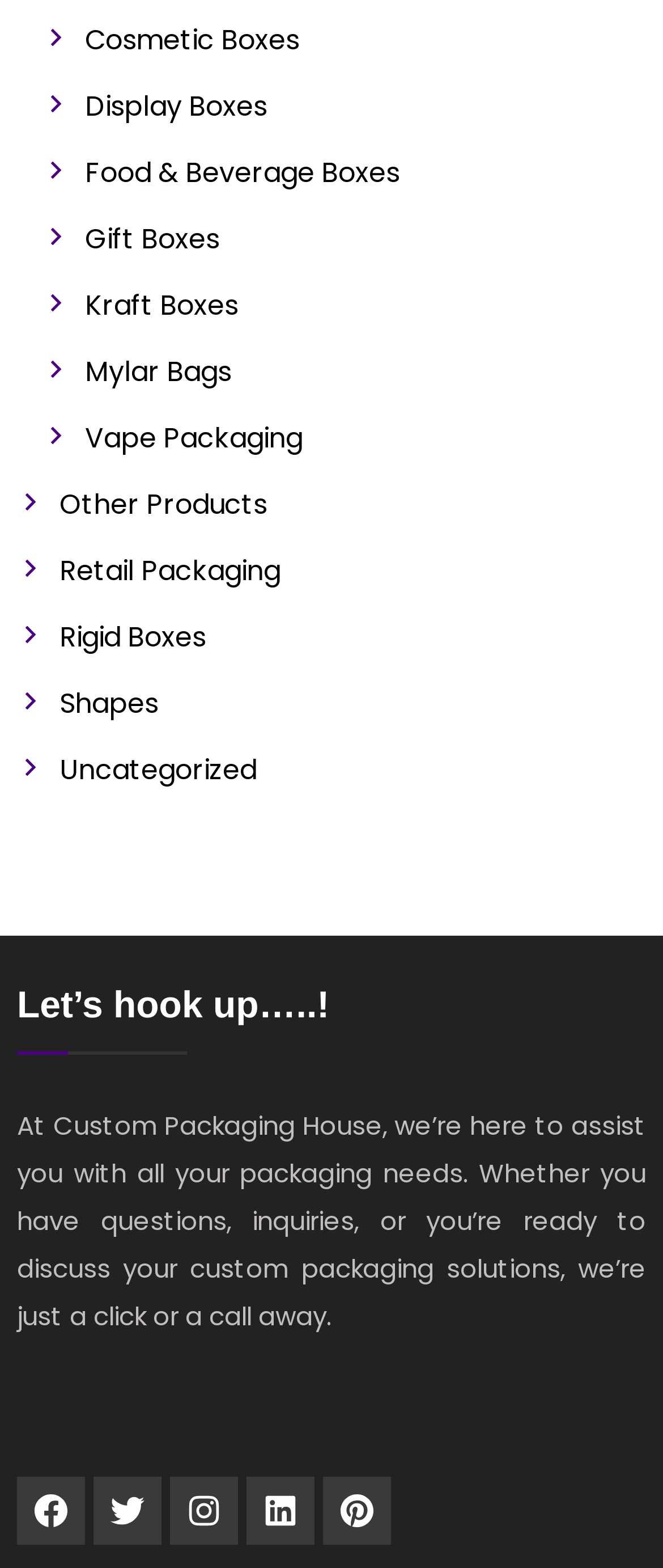What is the purpose of Custom Packaging House?
Use the image to give a comprehensive and detailed response to the question.

According to the StaticText element, Custom Packaging House is here to assist with all packaging needs, whether it's questions, inquiries, or discussing custom packaging solutions.